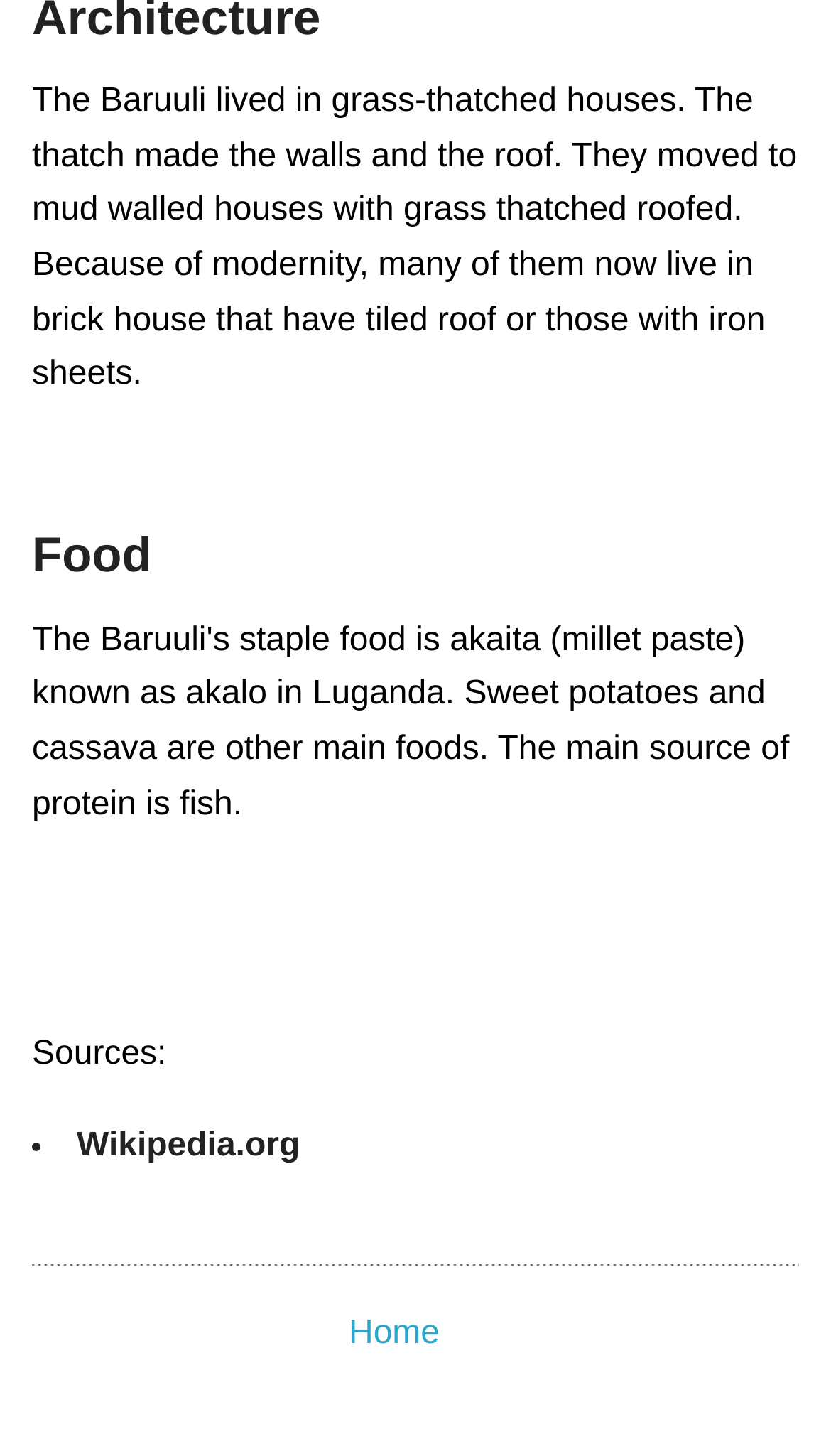What type of houses did the Baruuli people initially live in?
Give a single word or phrase as your answer by examining the image.

Grass-thatched houses